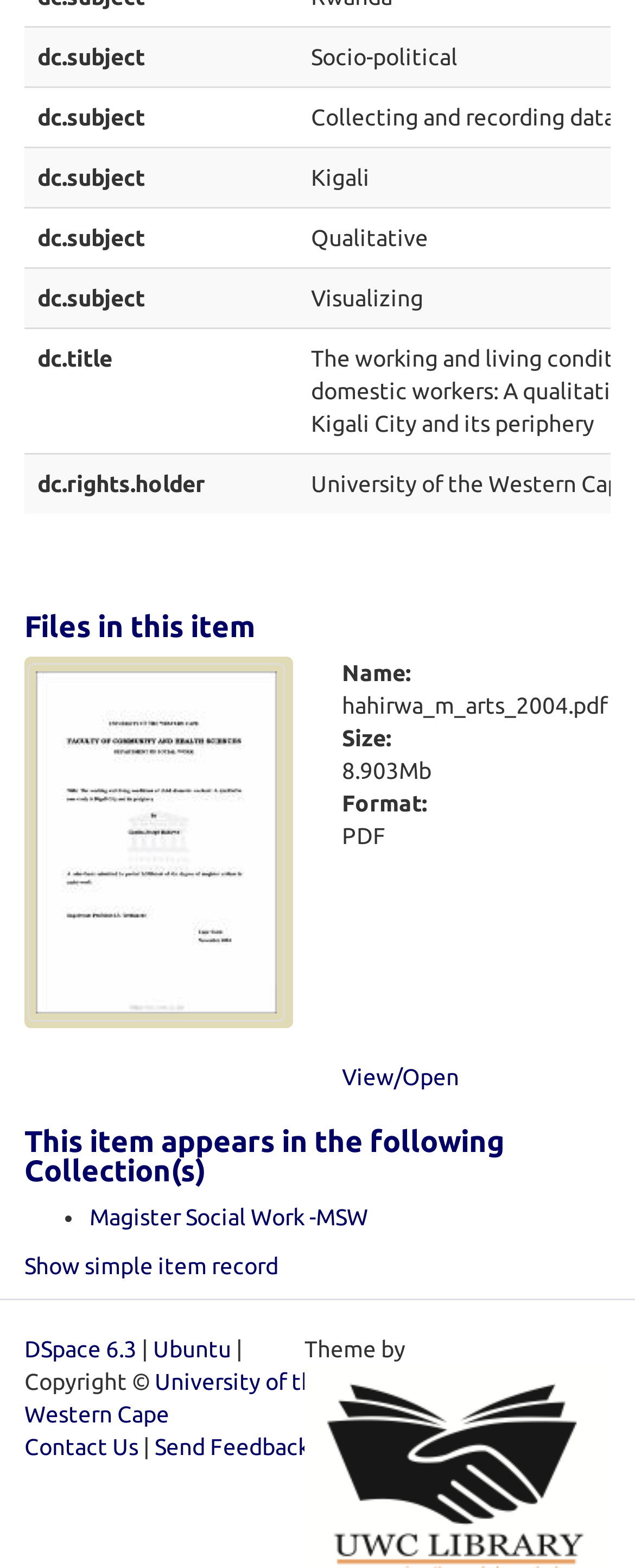Using the element description provided, determine the bounding box coordinates in the format (top-left x, top-left y, bottom-right x, bottom-right y). Ensure that all values are floating point numbers between 0 and 1. Element description: University of the Western Cape

[0.038, 0.873, 0.515, 0.911]